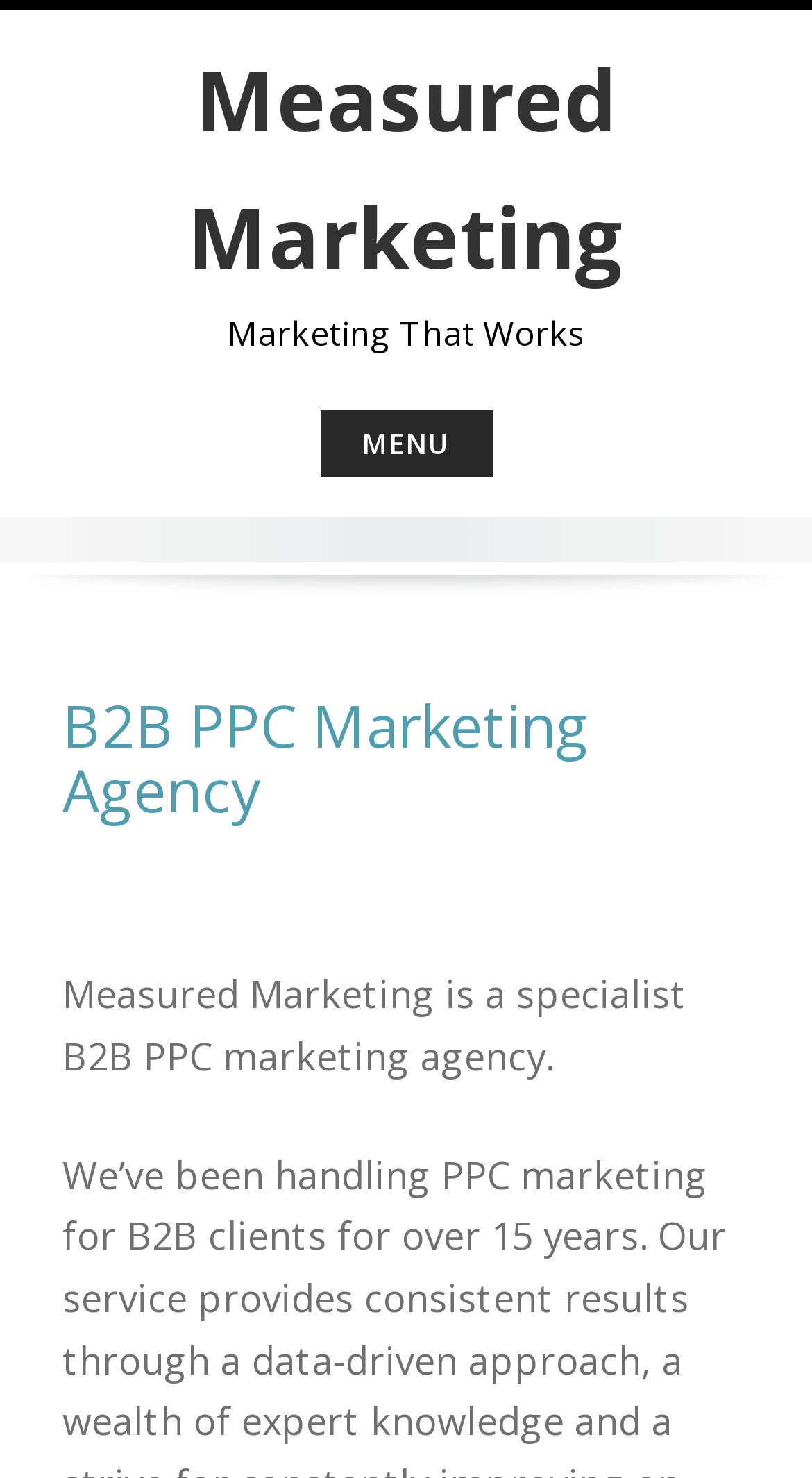Given the element description Menu, specify the bounding box coordinates of the corresponding UI element in the format (top-left x, top-left y, bottom-right x, bottom-right y). All values must be between 0 and 1.

[0.394, 0.278, 0.606, 0.323]